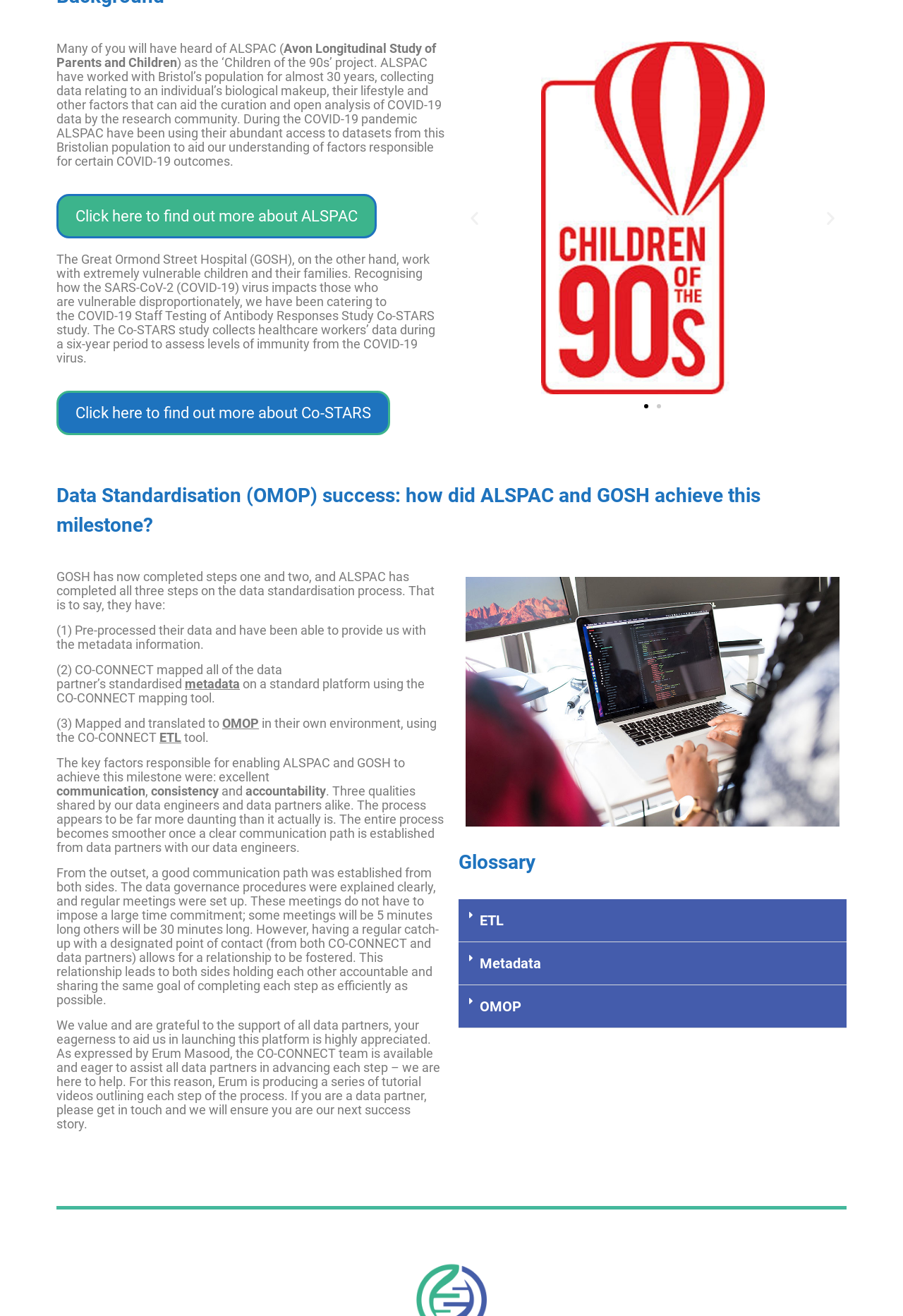Using the provided description: "ETL", find the bounding box coordinates of the corresponding UI element. The output should be four float numbers between 0 and 1, in the format [left, top, right, bottom].

[0.508, 0.683, 0.938, 0.716]